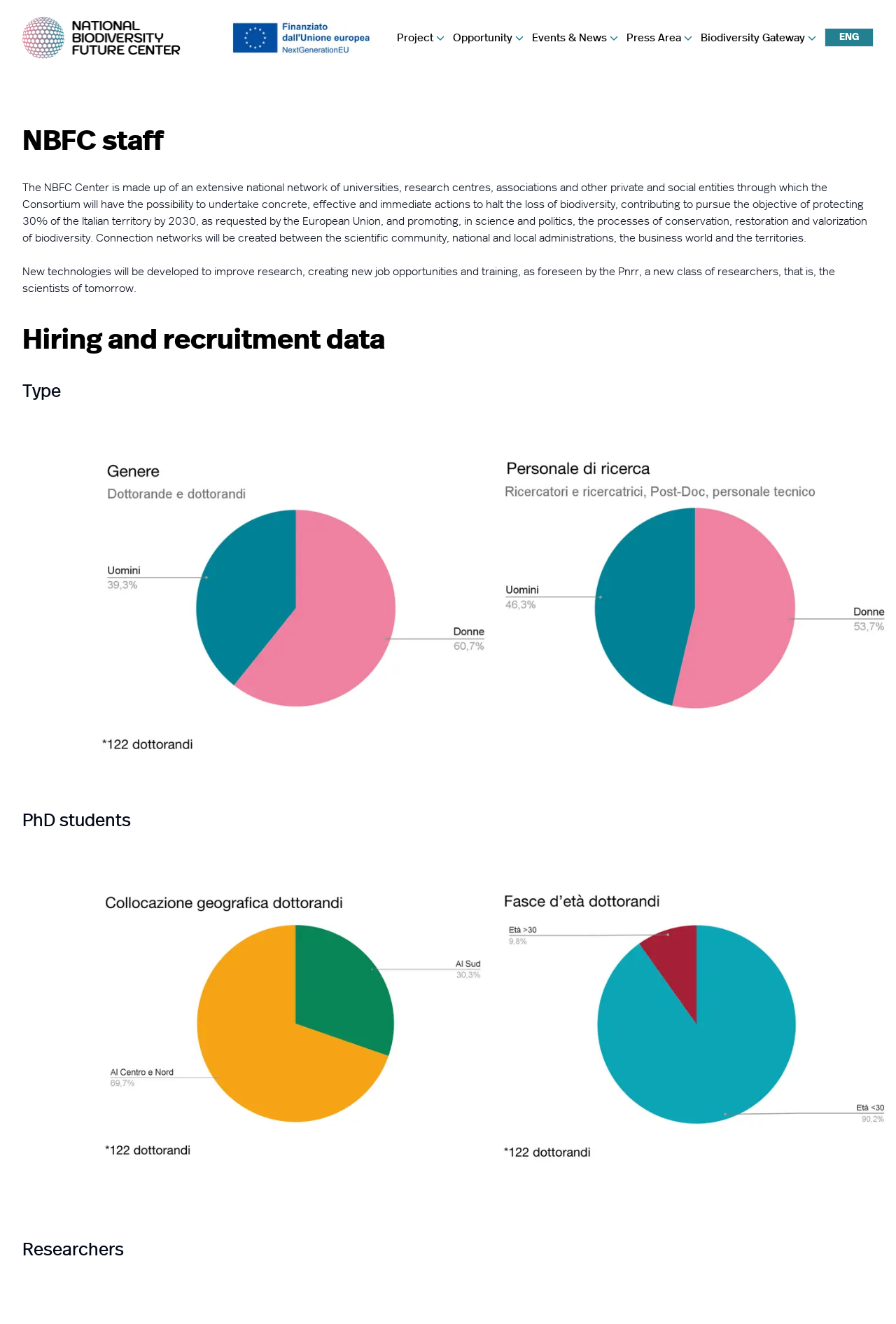What is the expected outcome of developing new technologies in research?
Please give a detailed and elaborate answer to the question.

According to the text description, developing new technologies in research is expected to create new job opportunities and training, as foreseen by the Pnrr, which will lead to a new class of researchers.